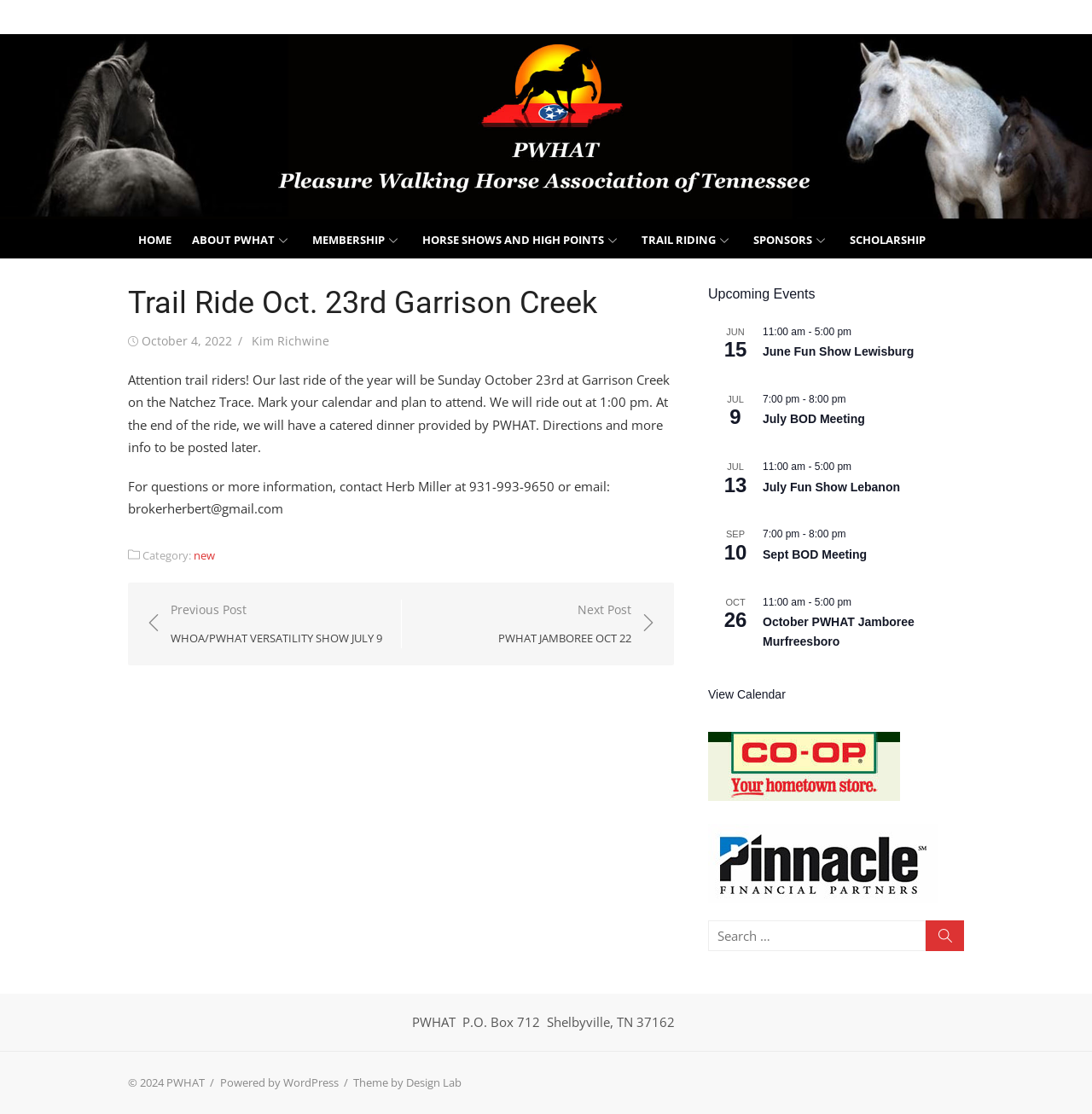What is the date of the trail ride event?
Look at the image and construct a detailed response to the question.

The date of the trail ride event can be found in the main article section of the webpage, where it is stated as 'Trail Ride Oct. 23rd Garrison Creek'.